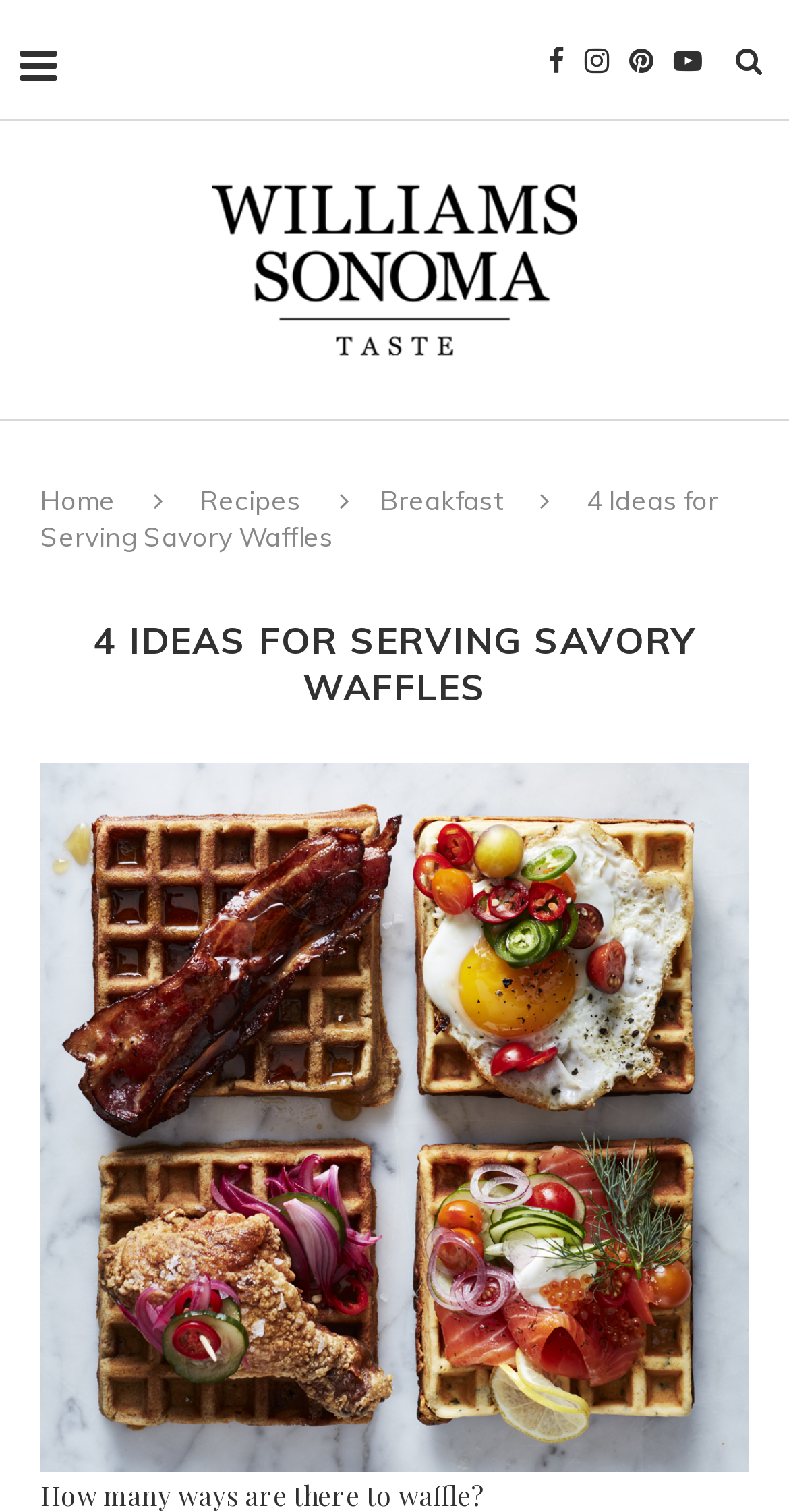What is the name of the website?
Using the image, answer in one word or phrase.

Williams-Sonoma Taste